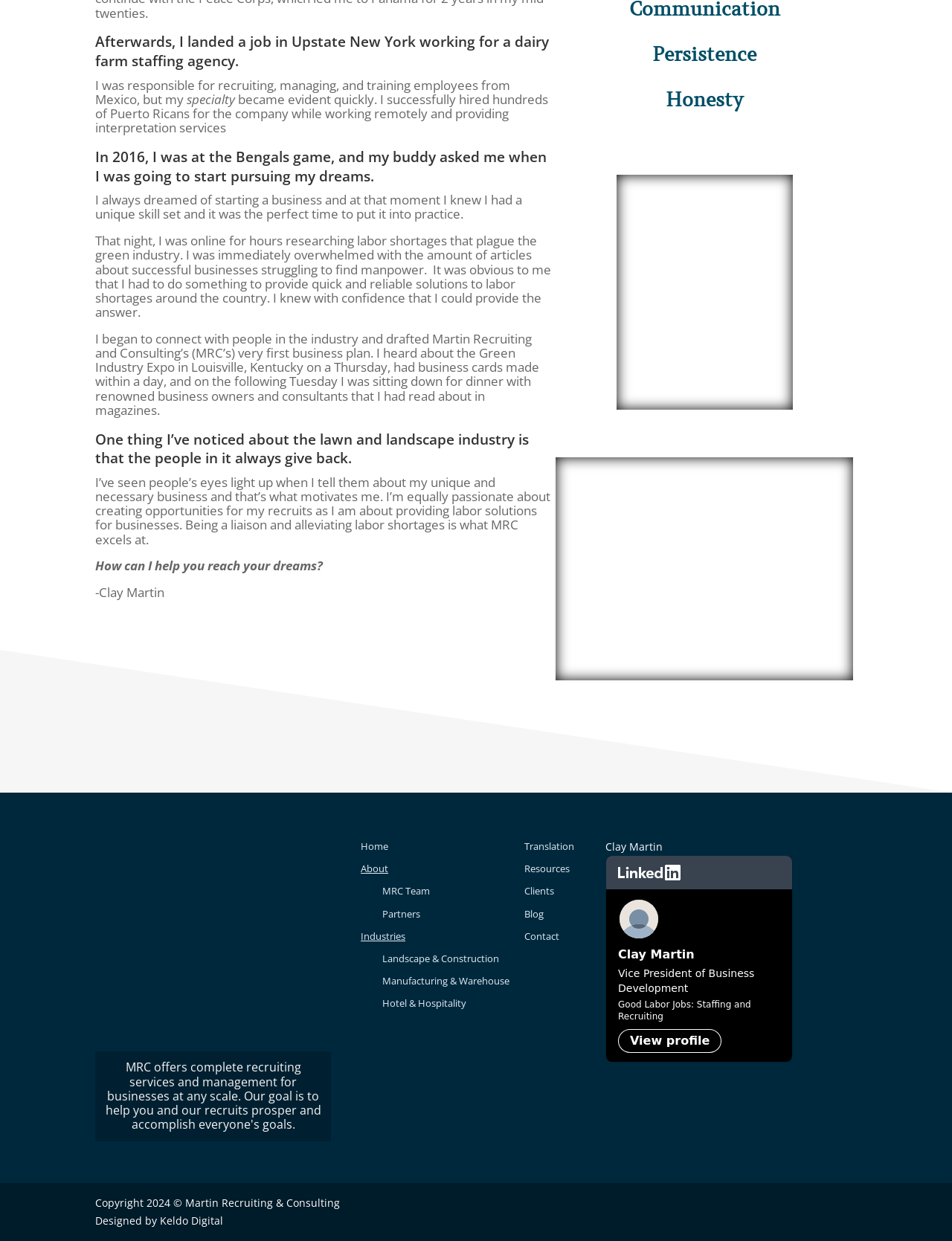Answer this question in one word or a short phrase: What is Clay Martin's business?

Recruiting and Consulting